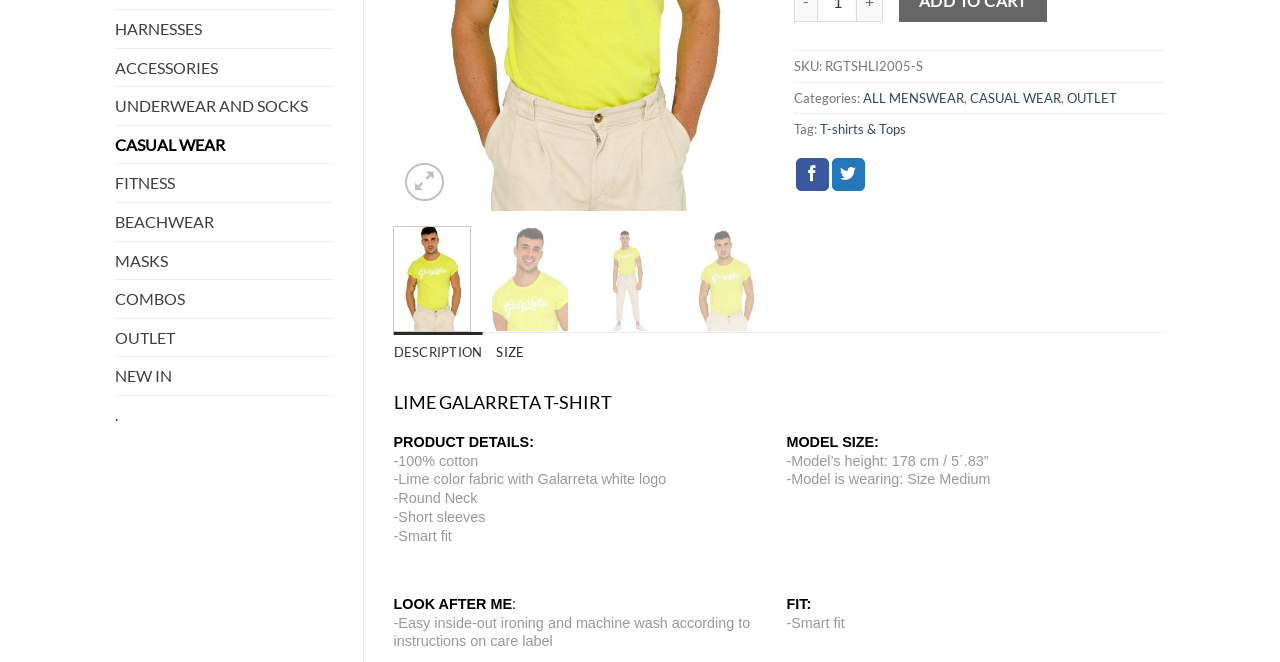Extract the bounding box coordinates of the UI element described by: "T-shirts & Tops". The coordinates should include four float numbers ranging from 0 to 1, e.g., [left, top, right, bottom].

[0.641, 0.195, 0.708, 0.219]